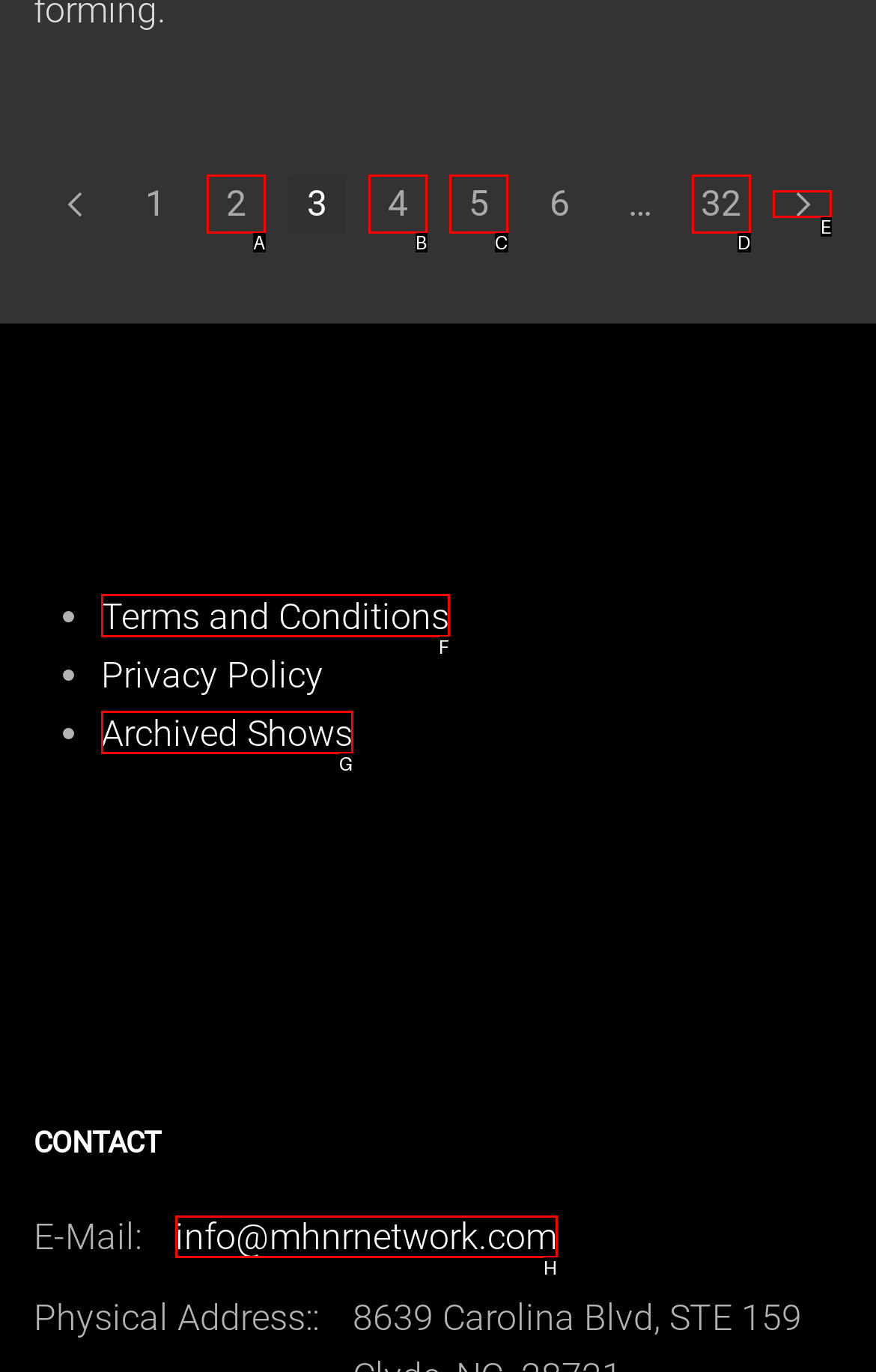Which HTML element should be clicked to perform the following task: send an email
Reply with the letter of the appropriate option.

H